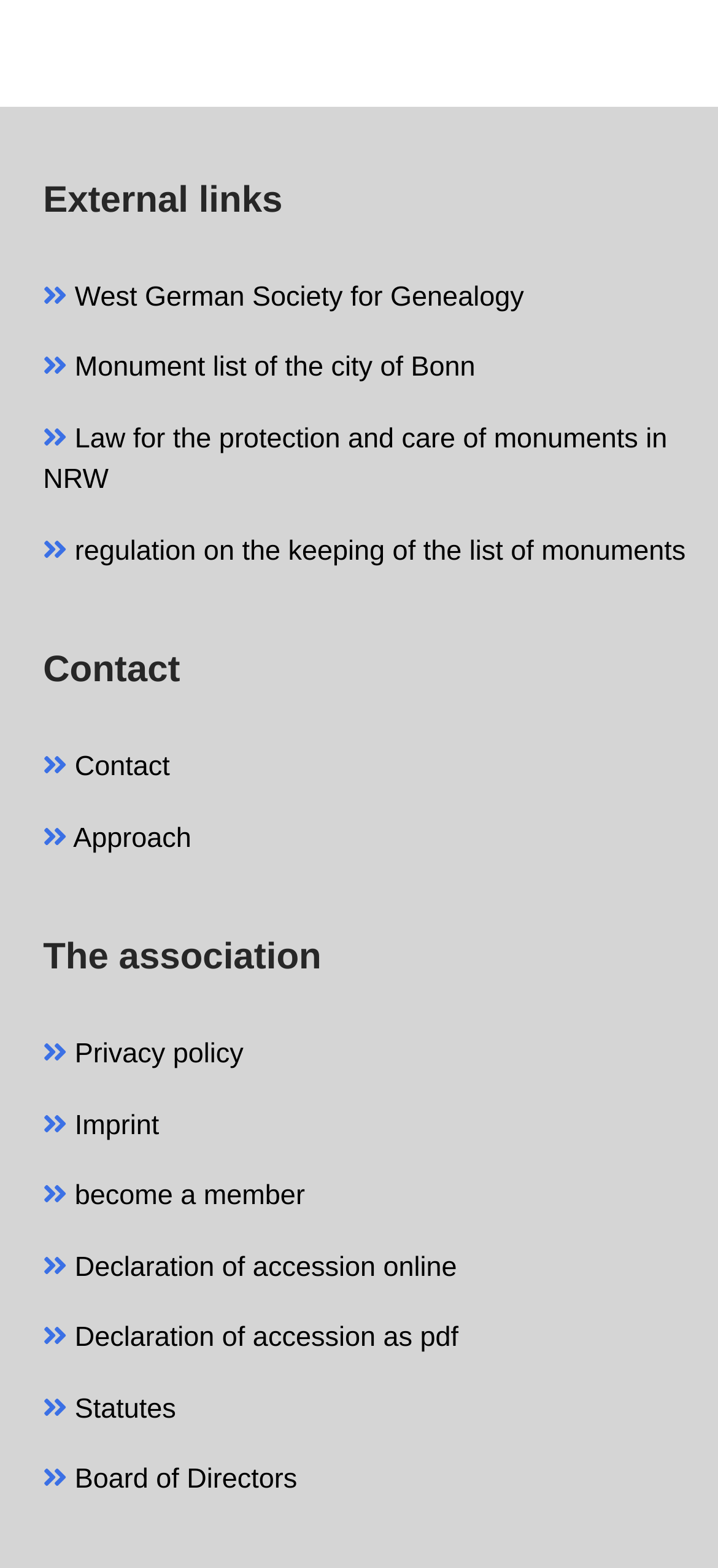Kindly provide the bounding box coordinates of the section you need to click on to fulfill the given instruction: "View the statutes".

[0.06, 0.889, 0.245, 0.932]